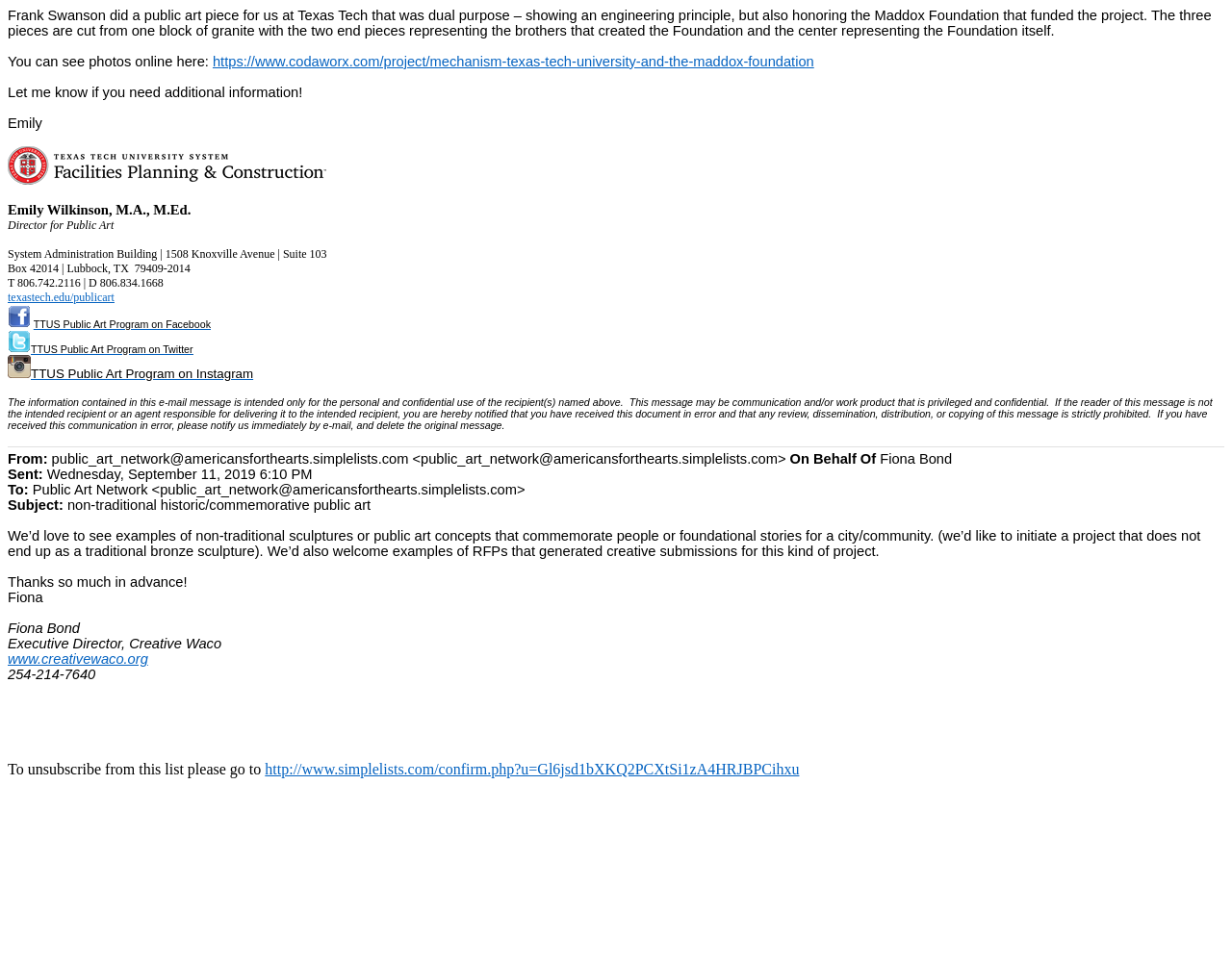Identify the bounding box coordinates of the section to be clicked to complete the task described by the following instruction: "Visit the Facebook page of TTUS Public Art Program". The coordinates should be four float numbers between 0 and 1, formatted as [left, top, right, bottom].

[0.027, 0.331, 0.171, 0.343]